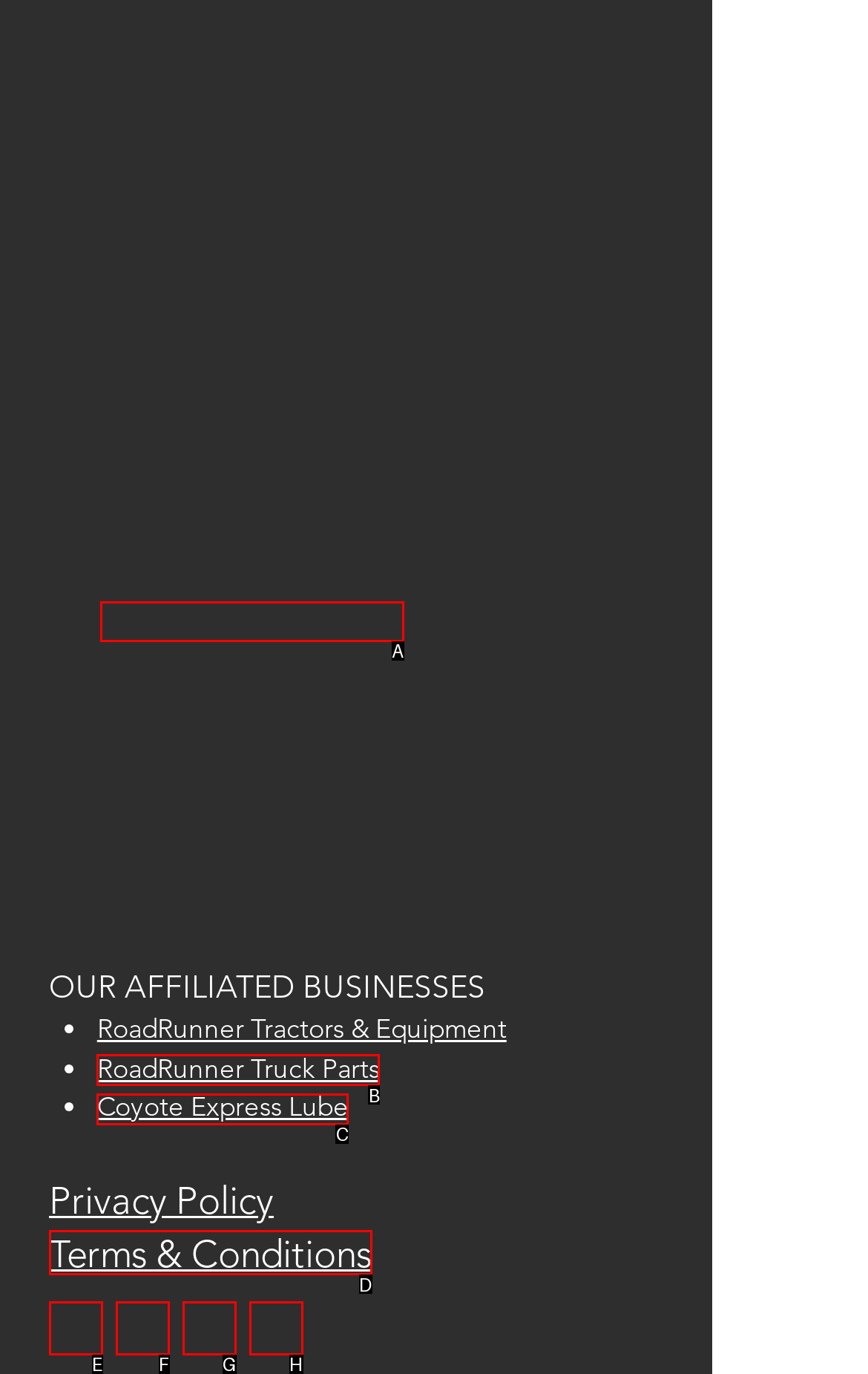To complete the task: Visit LinkedIn, which option should I click? Answer with the appropriate letter from the provided choices.

None